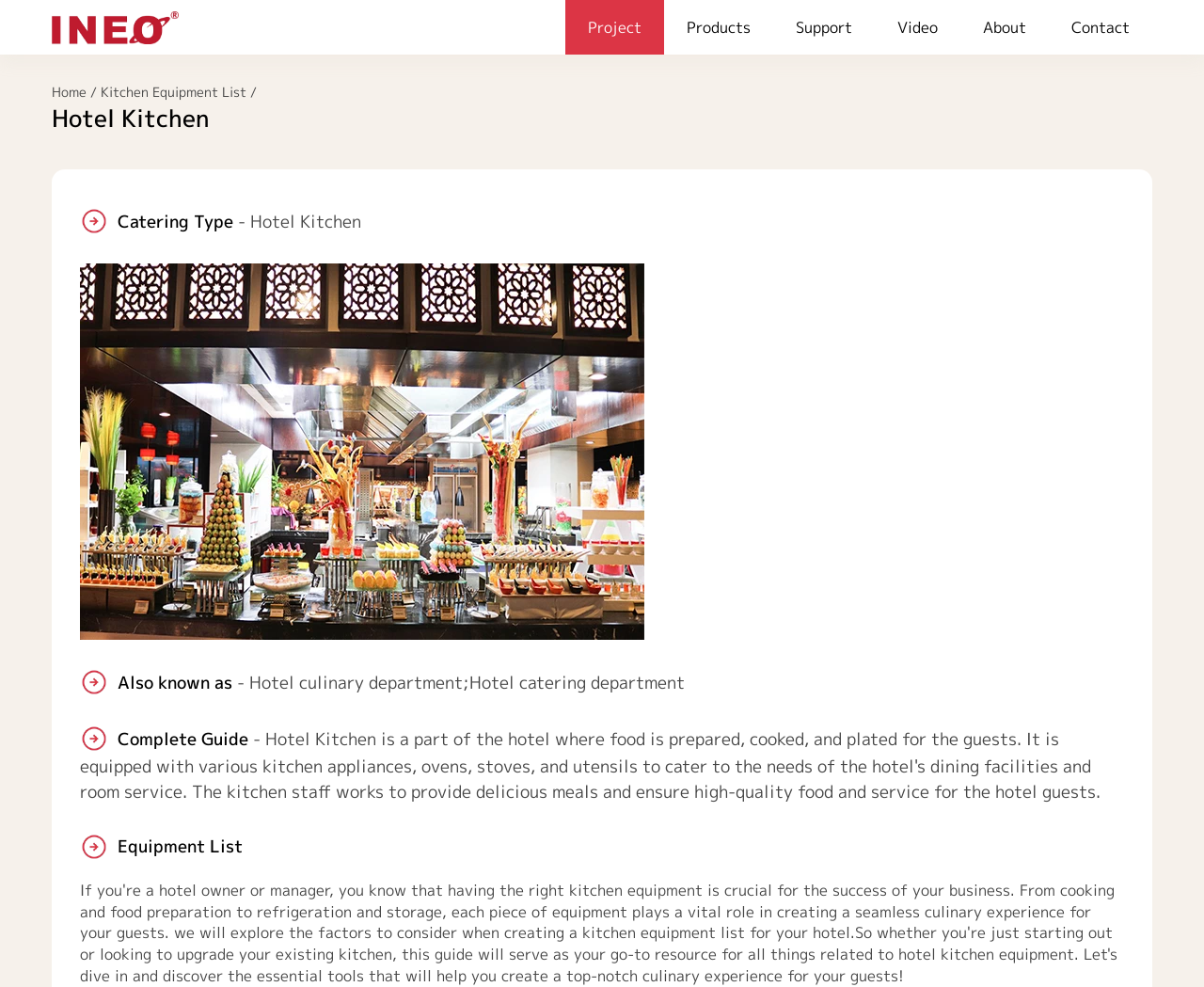What is the name of the hotel kitchen?
Utilize the information in the image to give a detailed answer to the question.

The name of the hotel kitchen can be found in the heading element on the webpage, which is 'Hotel Kitchen'. This heading is located at the top of the webpage and is a prominent element.